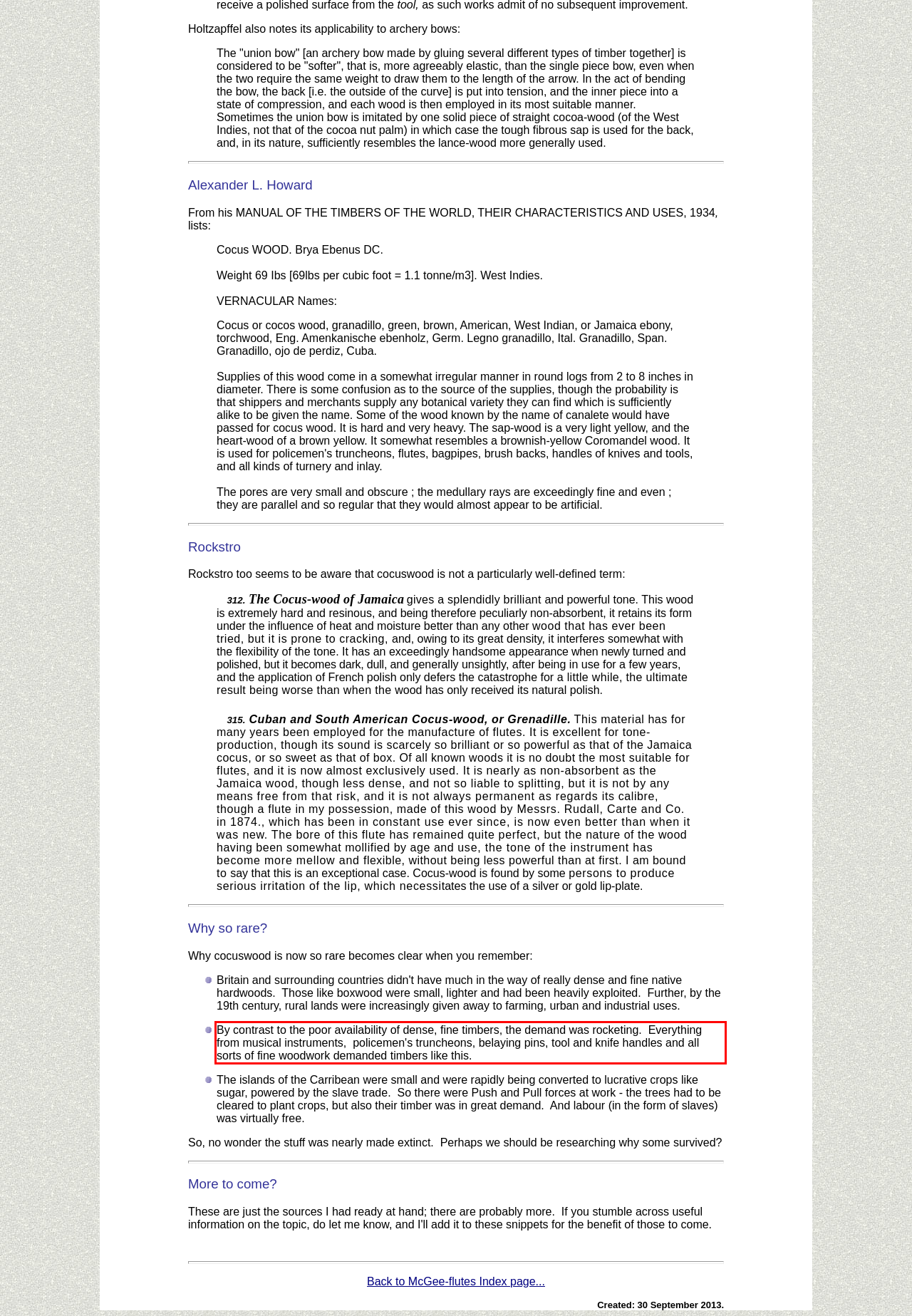Analyze the screenshot of the webpage and extract the text from the UI element that is inside the red bounding box.

By contrast to the poor availability of dense, fine timbers, the demand was rocketing. Everything from musical instruments, policemen's truncheons, belaying pins, tool and knife handles and all sorts of fine woodwork demanded timbers like this.